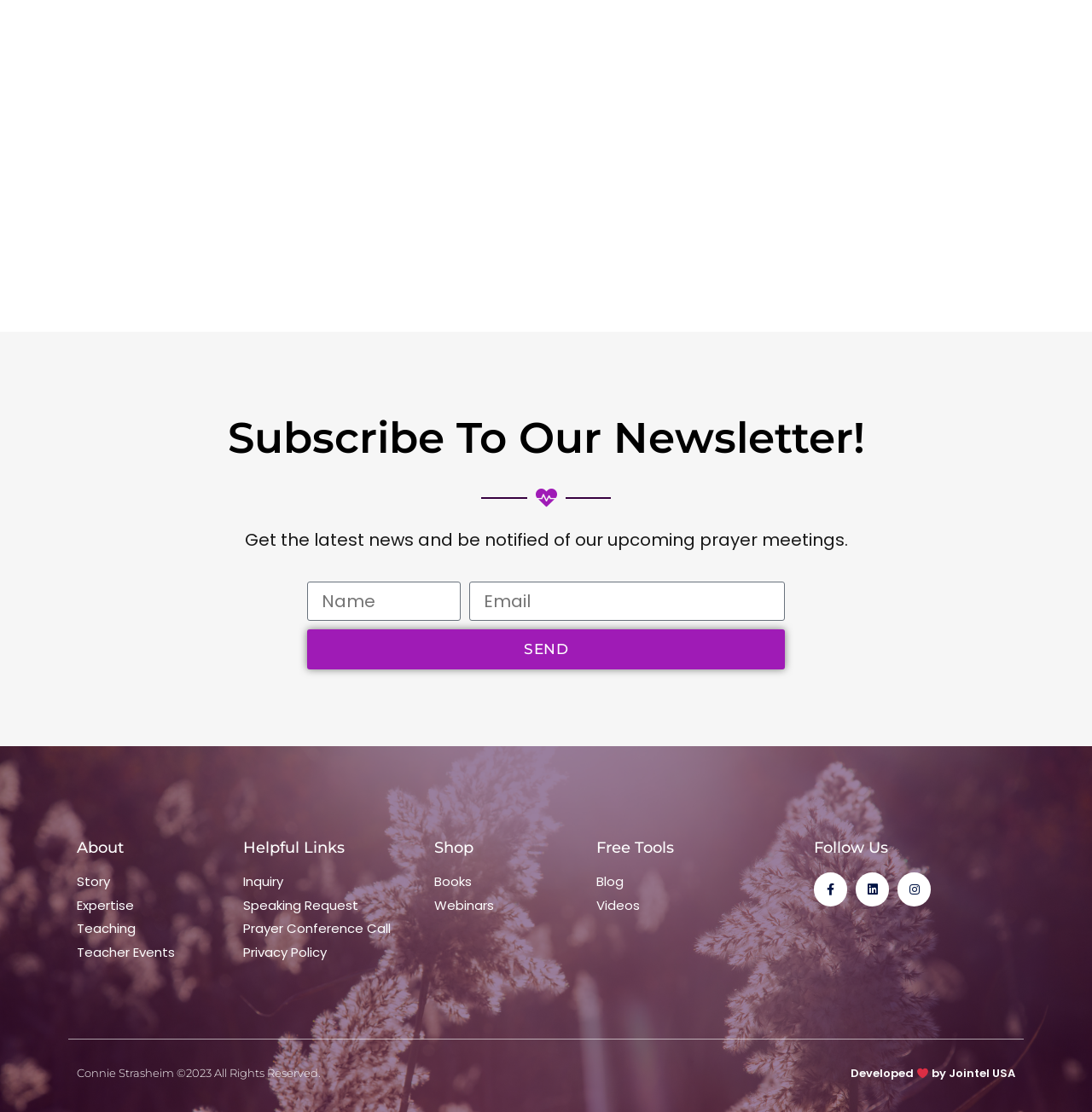Find and specify the bounding box coordinates that correspond to the clickable region for the instruction: "Visit the shop".

[0.398, 0.756, 0.531, 0.769]